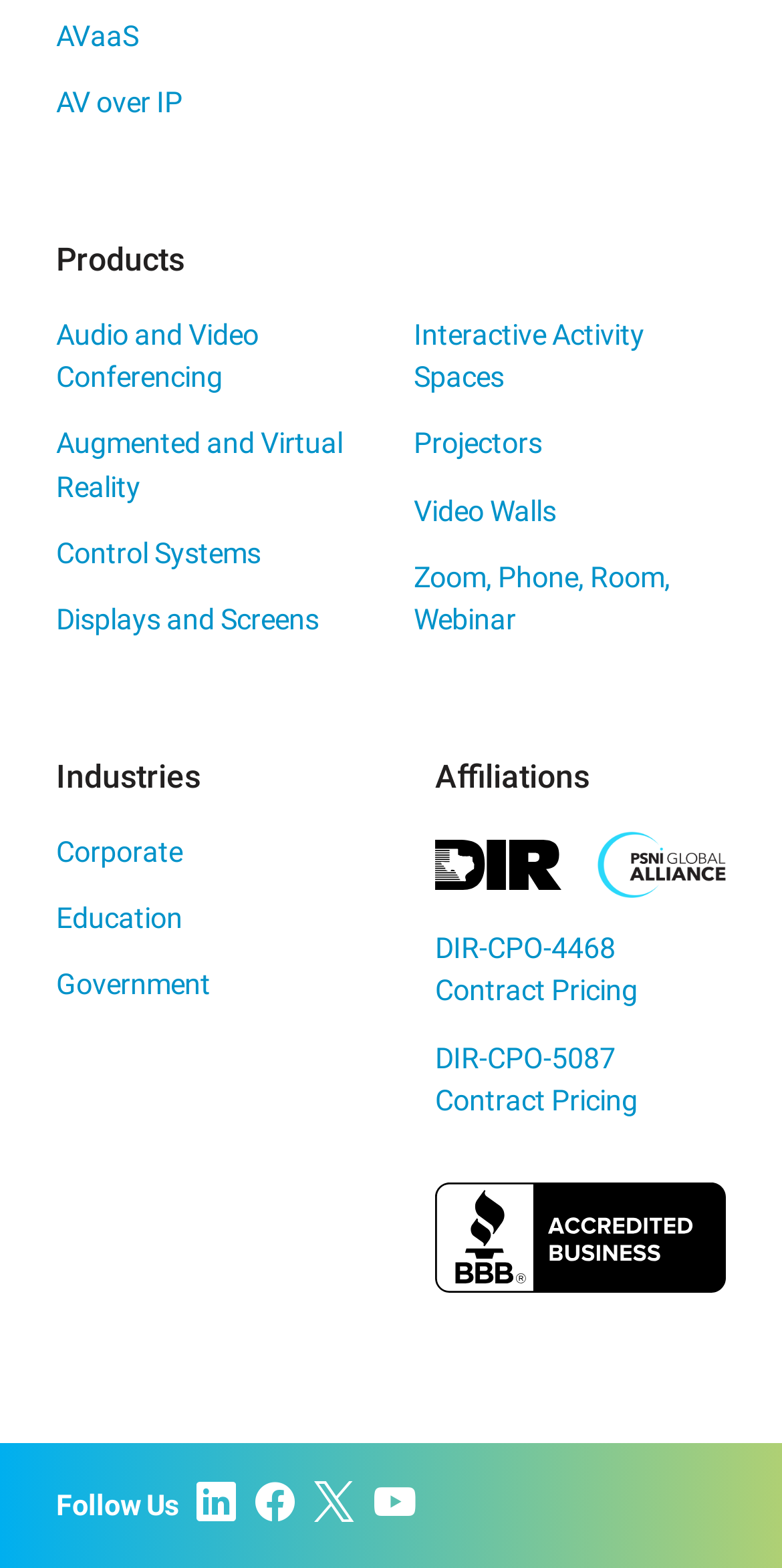Please locate the clickable area by providing the bounding box coordinates to follow this instruction: "View Audio and Video Conferencing products".

[0.072, 0.203, 0.331, 0.252]